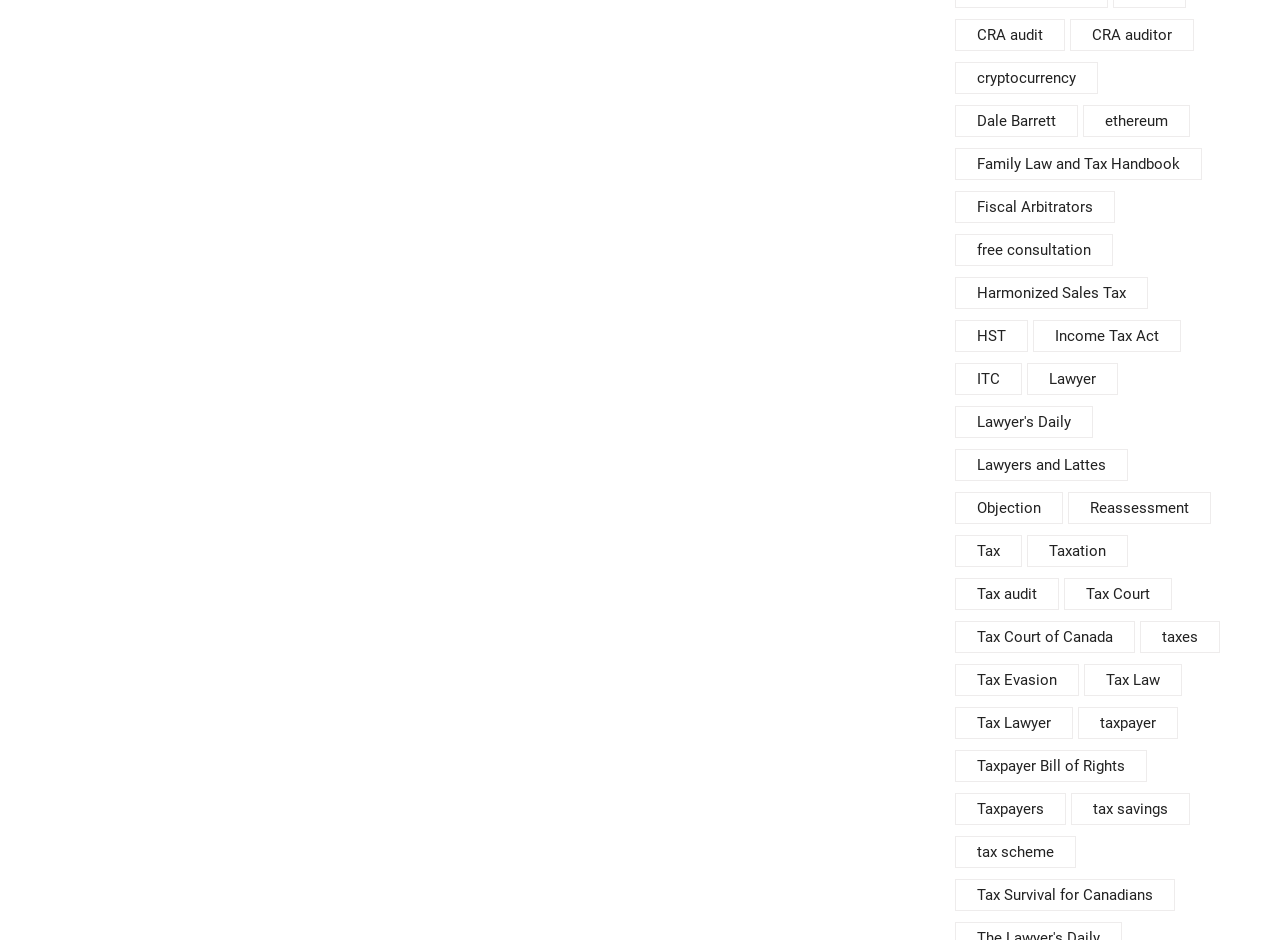What is the purpose of the 'free consultation' link?
Deliver a detailed and extensive answer to the question.

The link 'free consultation (2 items)' likely provides an opportunity for users to receive a free consultation, possibly related to tax law or other legal services.